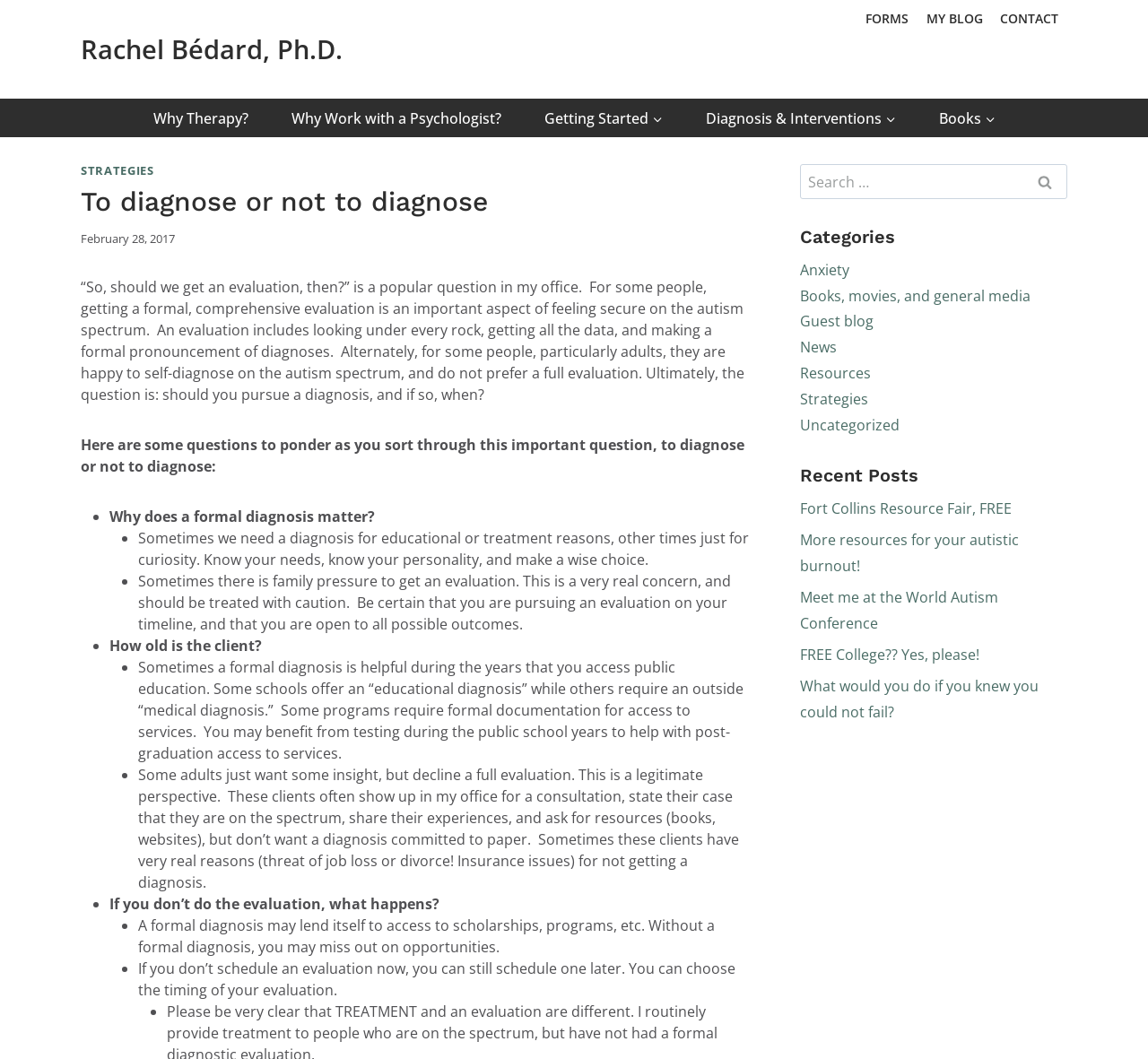What is the purpose of the search box?
Respond with a short answer, either a single word or a phrase, based on the image.

To search for content